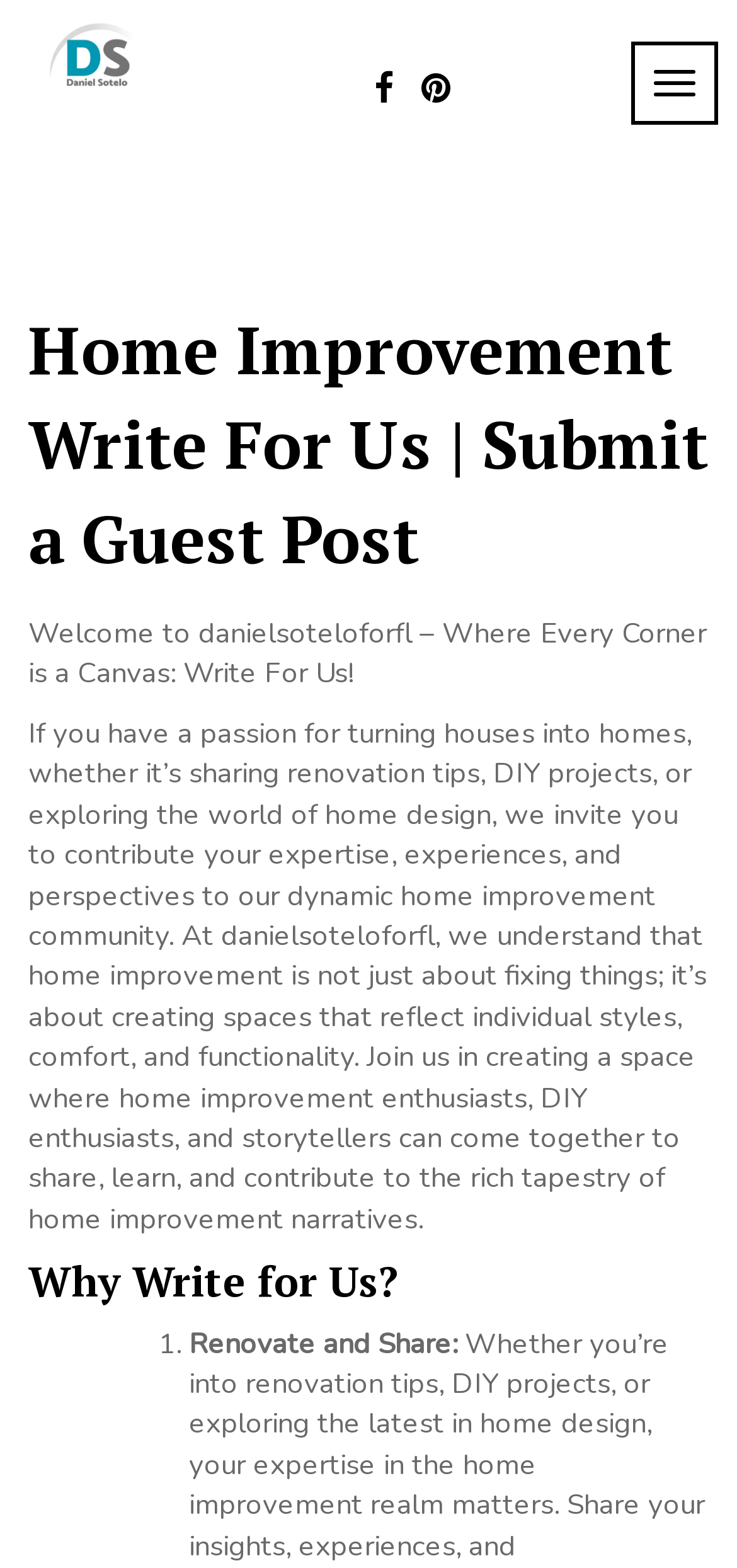Locate the bounding box of the UI element described by: "danielsoteloforfl" in the given webpage screenshot.

[0.193, 0.048, 0.739, 0.089]